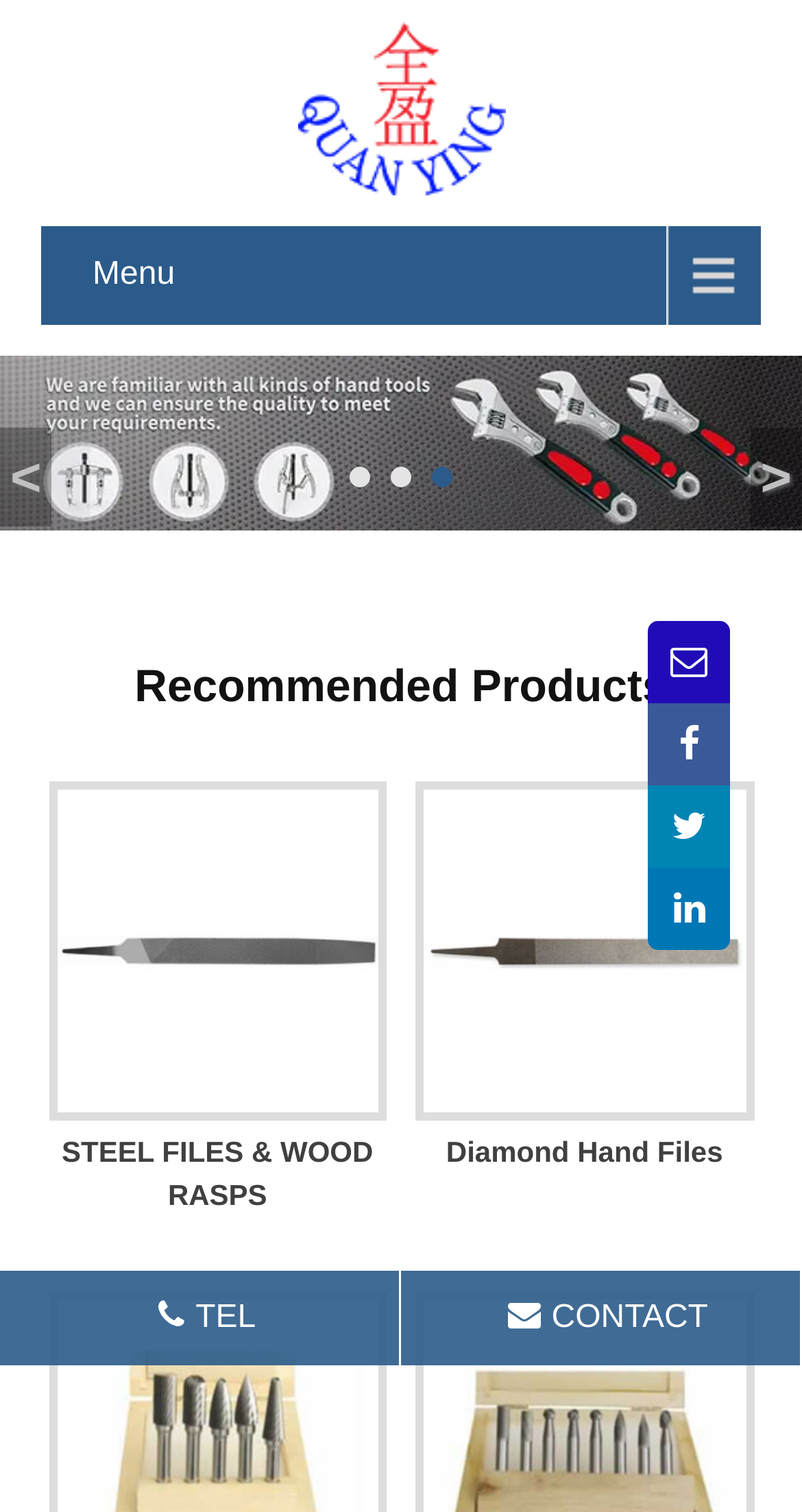Can you show the bounding box coordinates of the region to click on to complete the task described in the instruction: "Go to the Unfocused Website"?

None